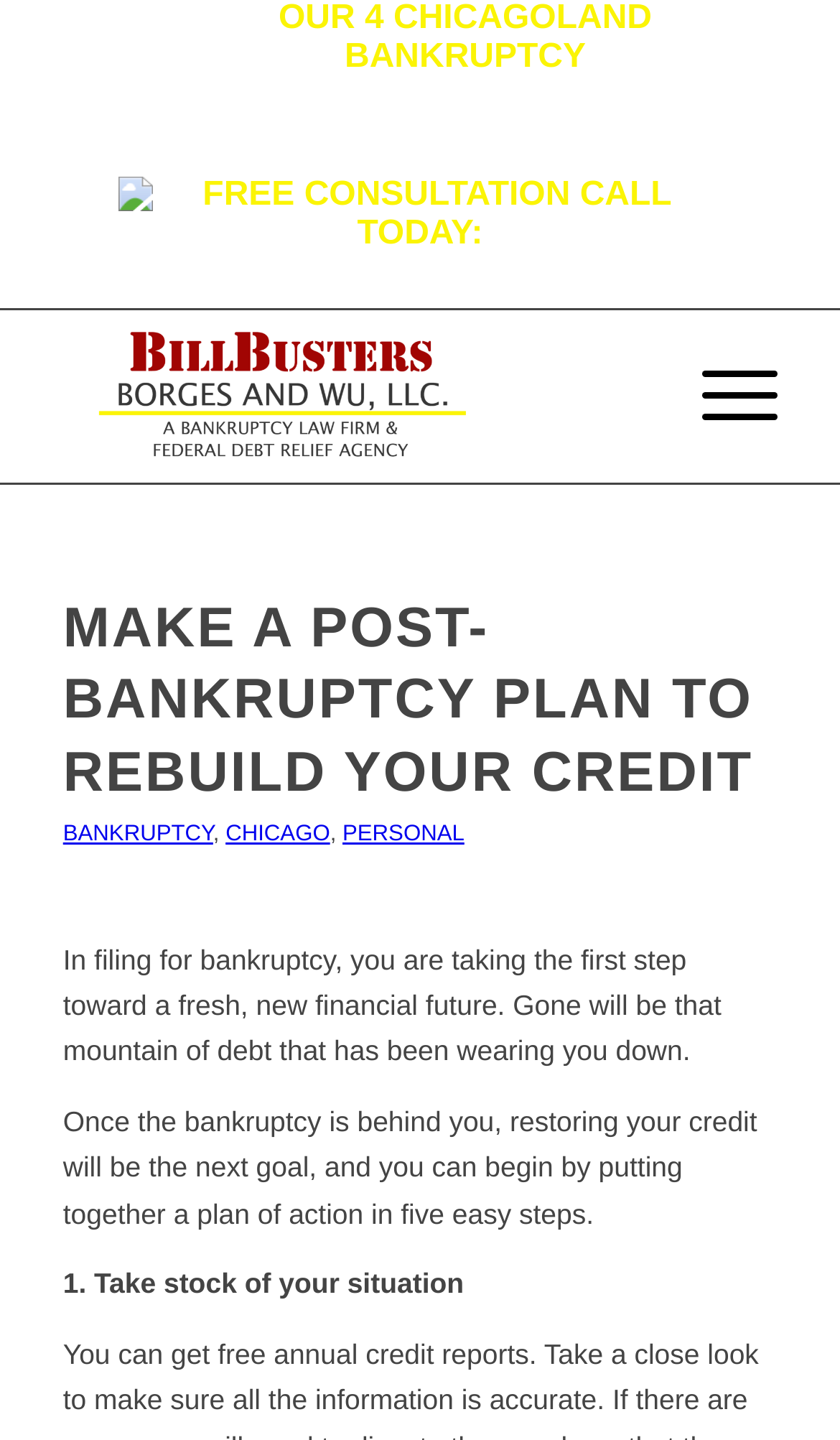Specify the bounding box coordinates for the region that must be clicked to perform the given instruction: "Click the 'BANKRUPTCY' link".

[0.075, 0.572, 0.254, 0.588]